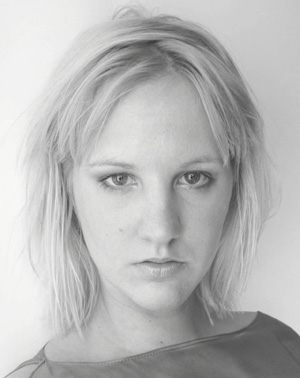Respond to the following query with just one word or a short phrase: 
What type of humor does Cherry Green blend?

Dark observational humor with social commentary